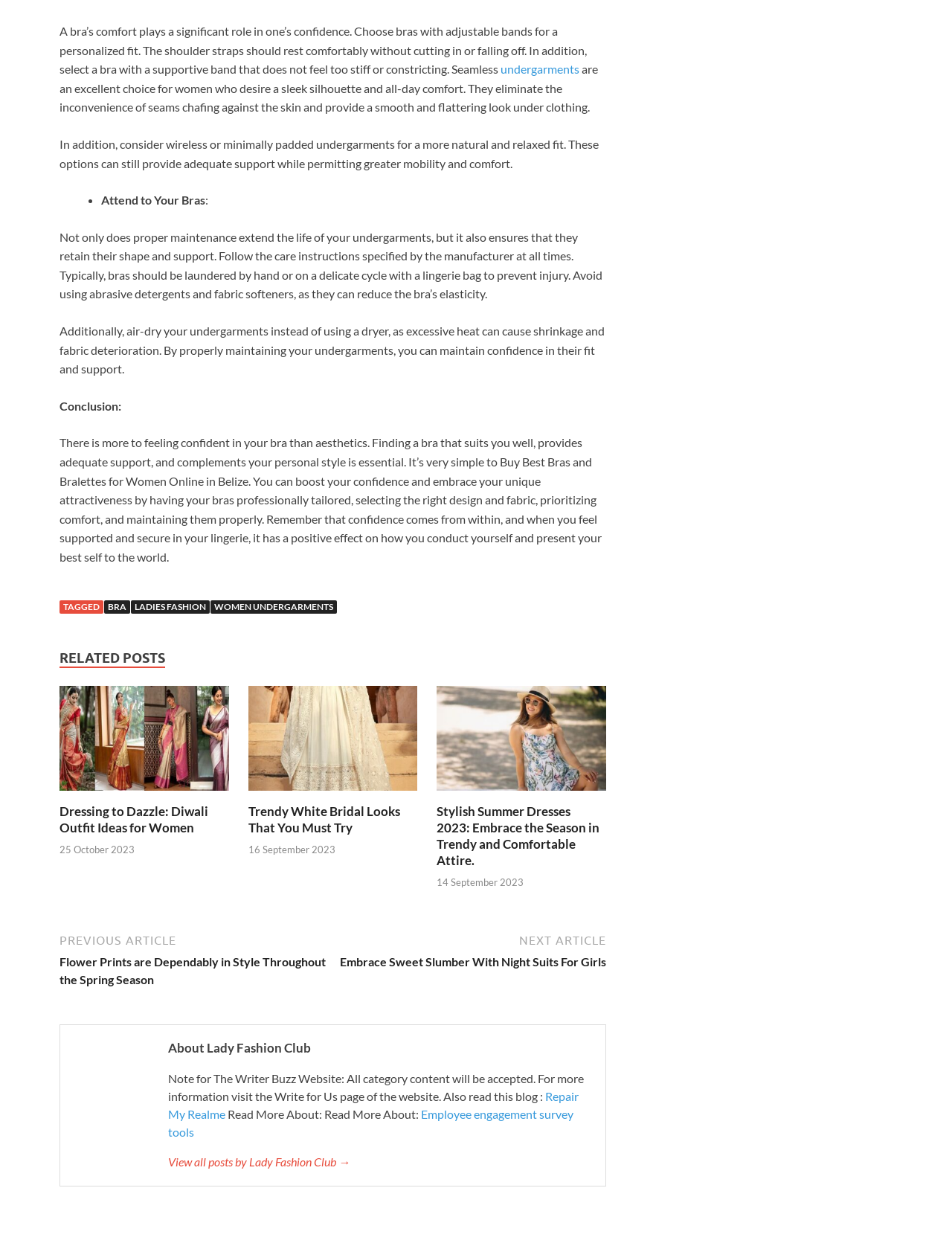How should bras be laundered?
Refer to the screenshot and deliver a thorough answer to the question presented.

This information can be found in the static text element that discusses the proper maintenance of undergarments, which states that bras should be laundered by hand or on a delicate cycle with a lingerie bag to prevent injury.